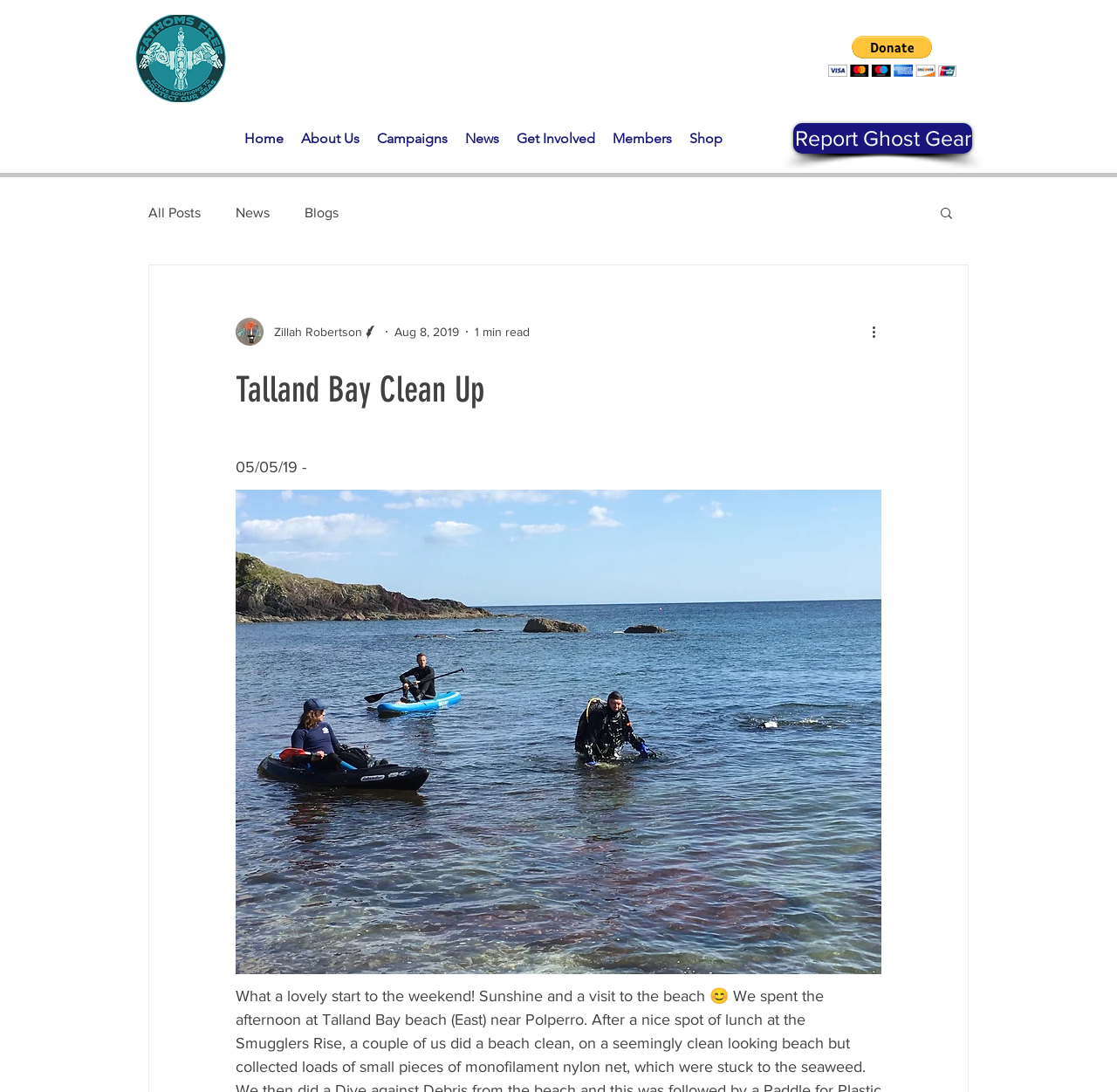Identify the bounding box coordinates for the region of the element that should be clicked to carry out the instruction: "Read more about the blog post". The bounding box coordinates should be four float numbers between 0 and 1, i.e., [left, top, right, bottom].

[0.778, 0.294, 0.797, 0.313]